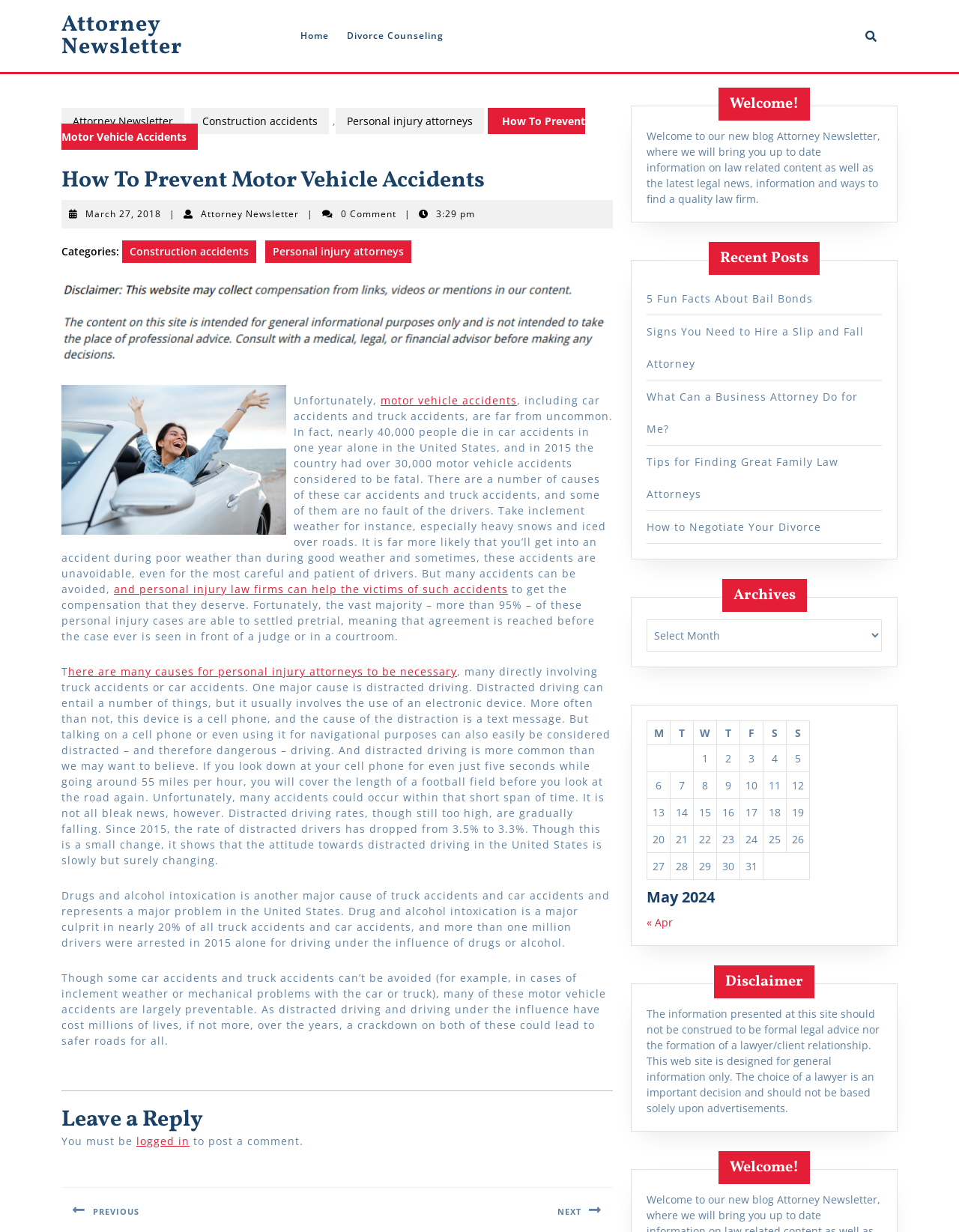Could you locate the bounding box coordinates for the section that should be clicked to accomplish this task: "Click on the 'Home' link".

[0.305, 0.018, 0.351, 0.041]